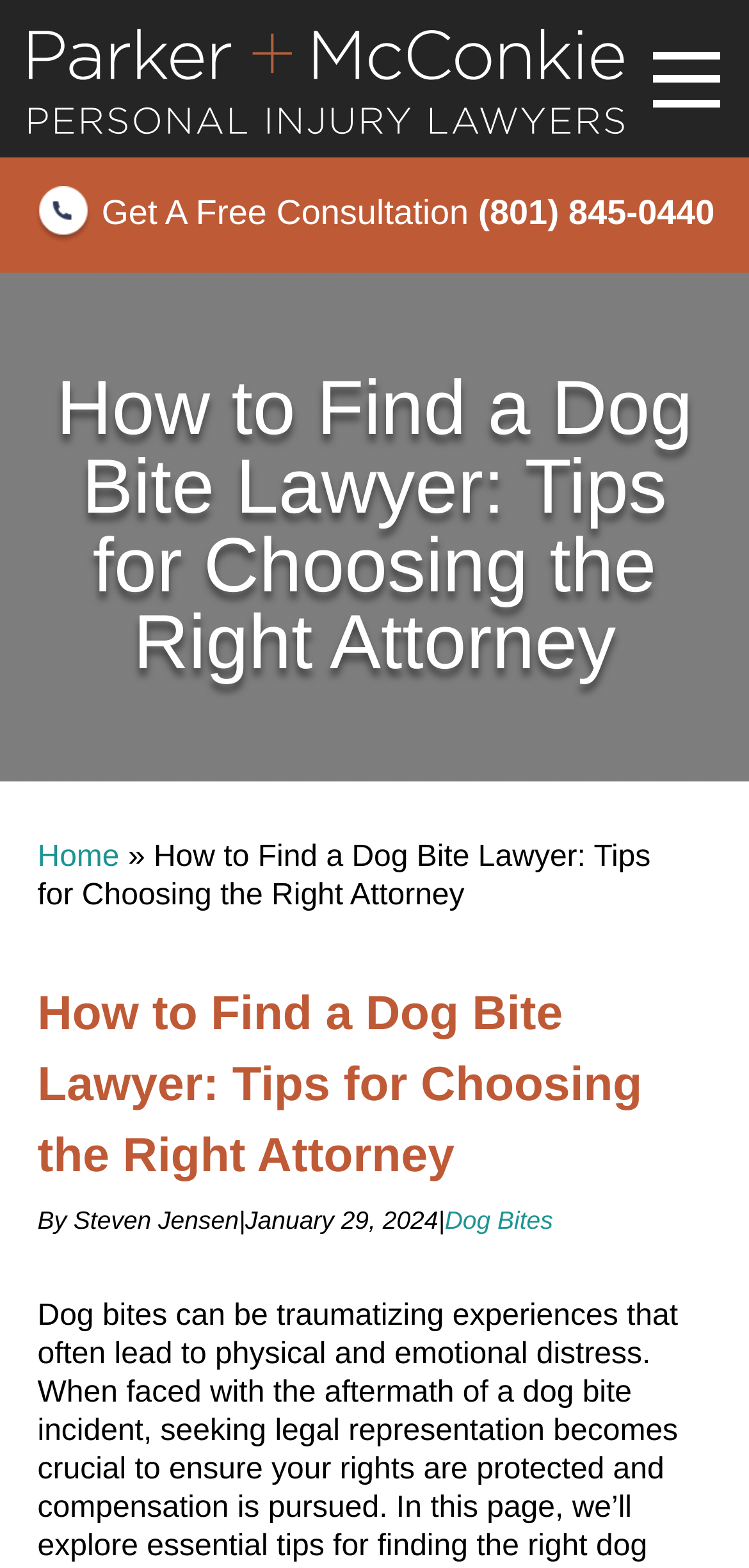What is the phone number for a free consultation?
Using the image provided, answer with just one word or phrase.

(801) 845-0440